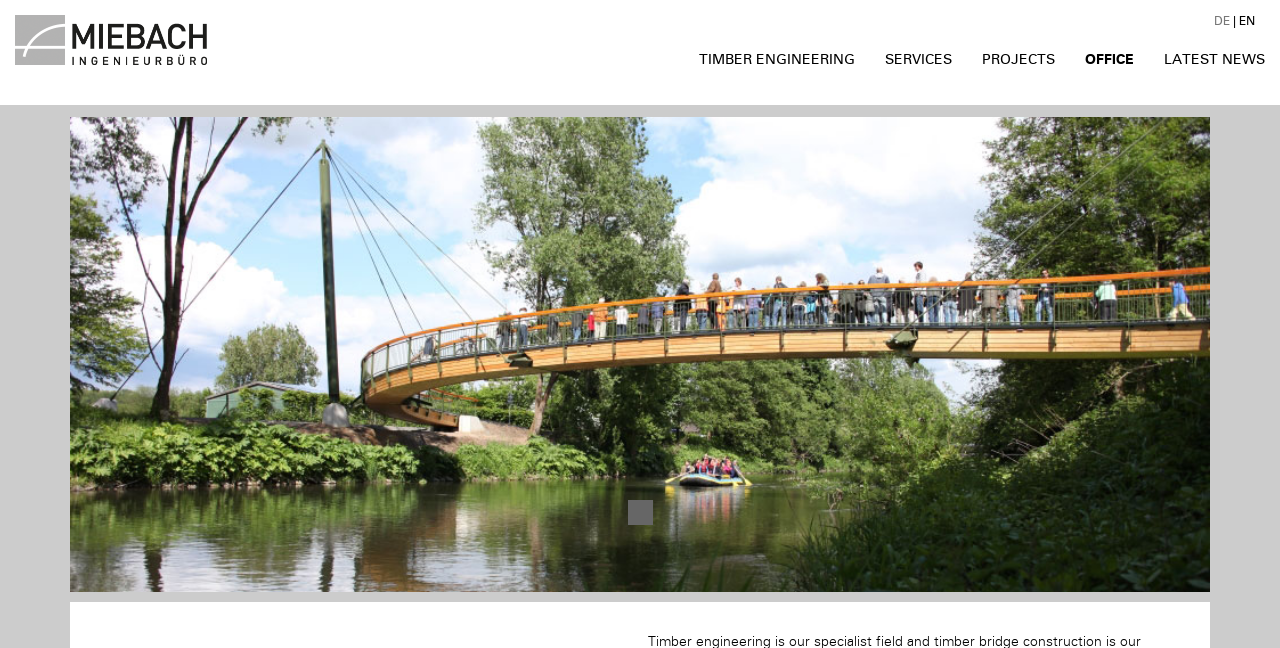What is the purpose of the image?
Answer the question with a single word or phrase, referring to the image.

Unknown